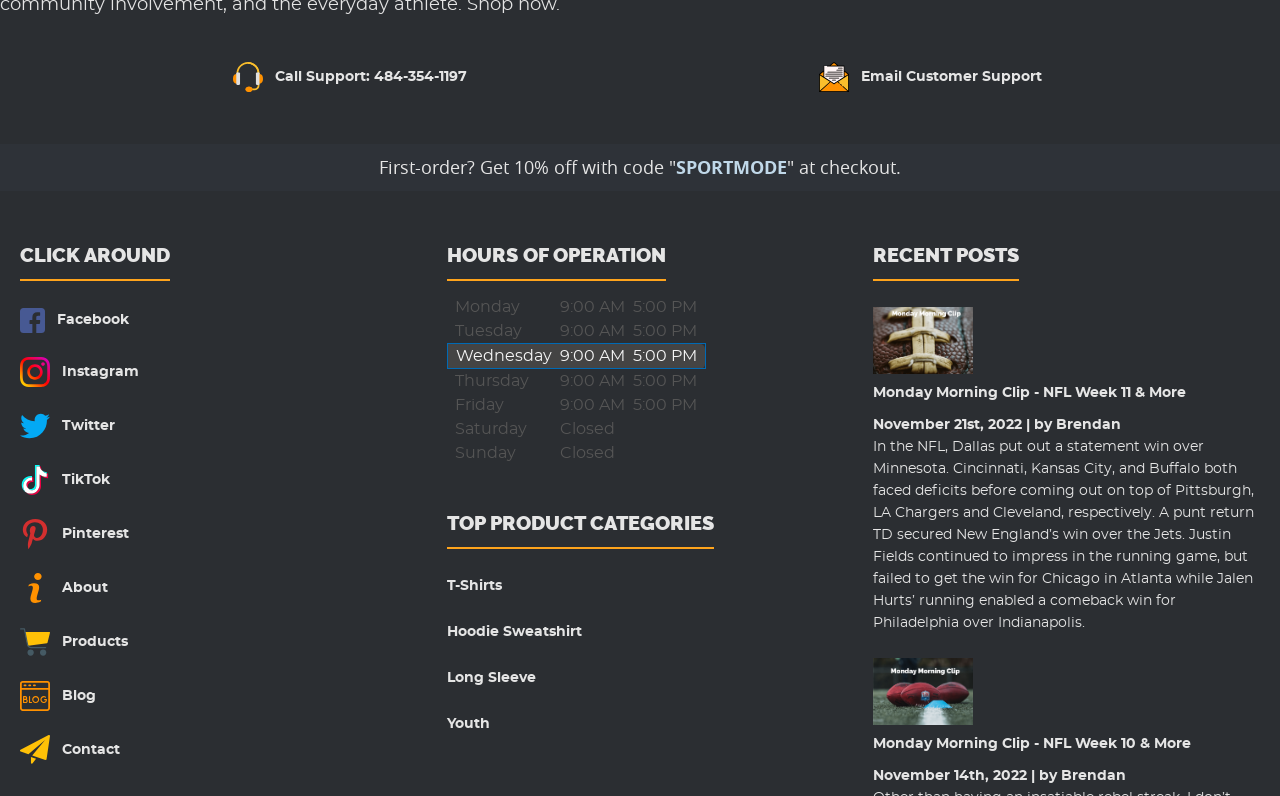Please identify the bounding box coordinates of the element I need to click to follow this instruction: "Email customer support".

[0.502, 0.078, 0.952, 0.116]